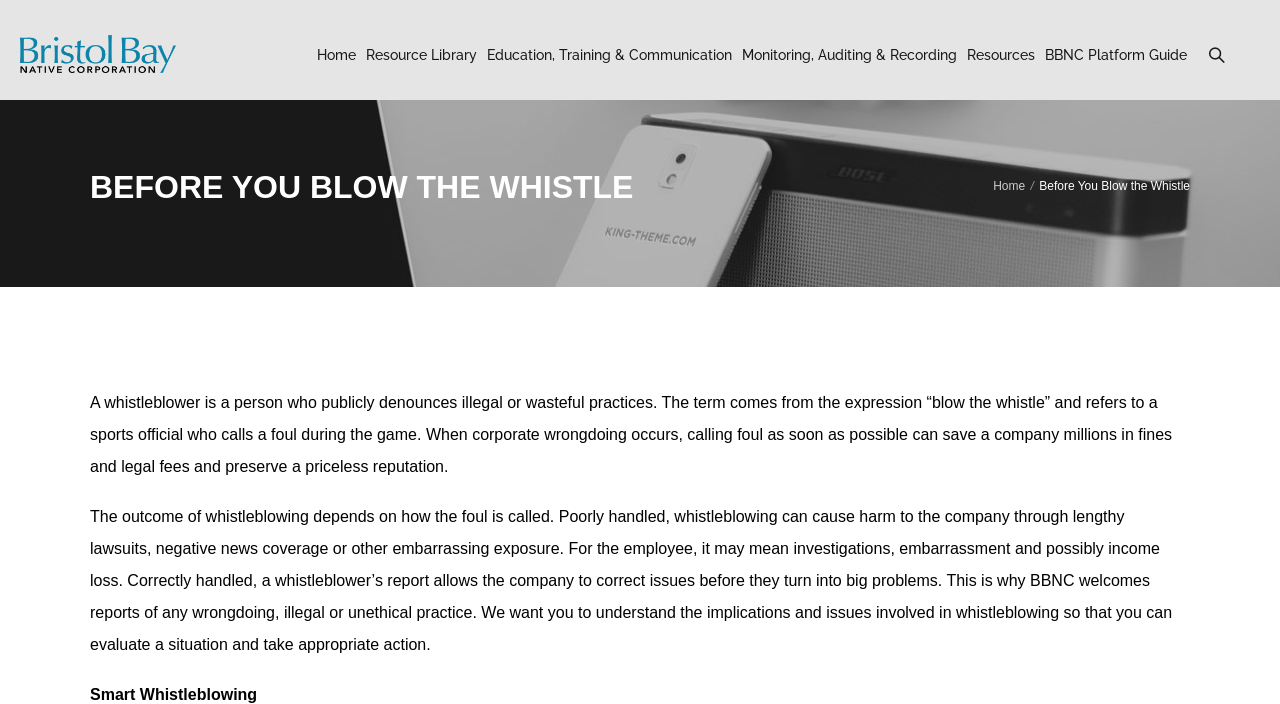Describe the webpage meticulously, covering all significant aspects.

The webpage is titled "Before You Blow the Whistle" and has a prominent heading with the same text. At the top left, there is a link to "Operating with Integrity" accompanied by an image with the same name. Below this, there is a row of links to various pages, including "Home", "Resource Library", "Education, Training & Communication", "Monitoring, Auditing & Recording", "Resources", and "BBNC Platform Guide", as well as an icon represented by "\ue090".

On the right side of the page, there is a secondary navigation menu with a link to "Home" and a separator line. Below this, there is a title "Before You Blow the Whistle" followed by a lengthy paragraph of text that explains the concept of whistleblowing, its implications, and the importance of handling it correctly. The text is divided into three sections, with the first section defining whistleblowing, the second section discussing the potential consequences of poorly handled whistleblowing, and the third section emphasizing the importance of correct handling and the company's welcoming of reports of wrongdoing.

At the very bottom of the page, there is a heading titled "Smart Whistleblowing". Overall, the page appears to be an informational resource on whistleblowing, providing guidance and context for individuals considering reporting wrongdoing.